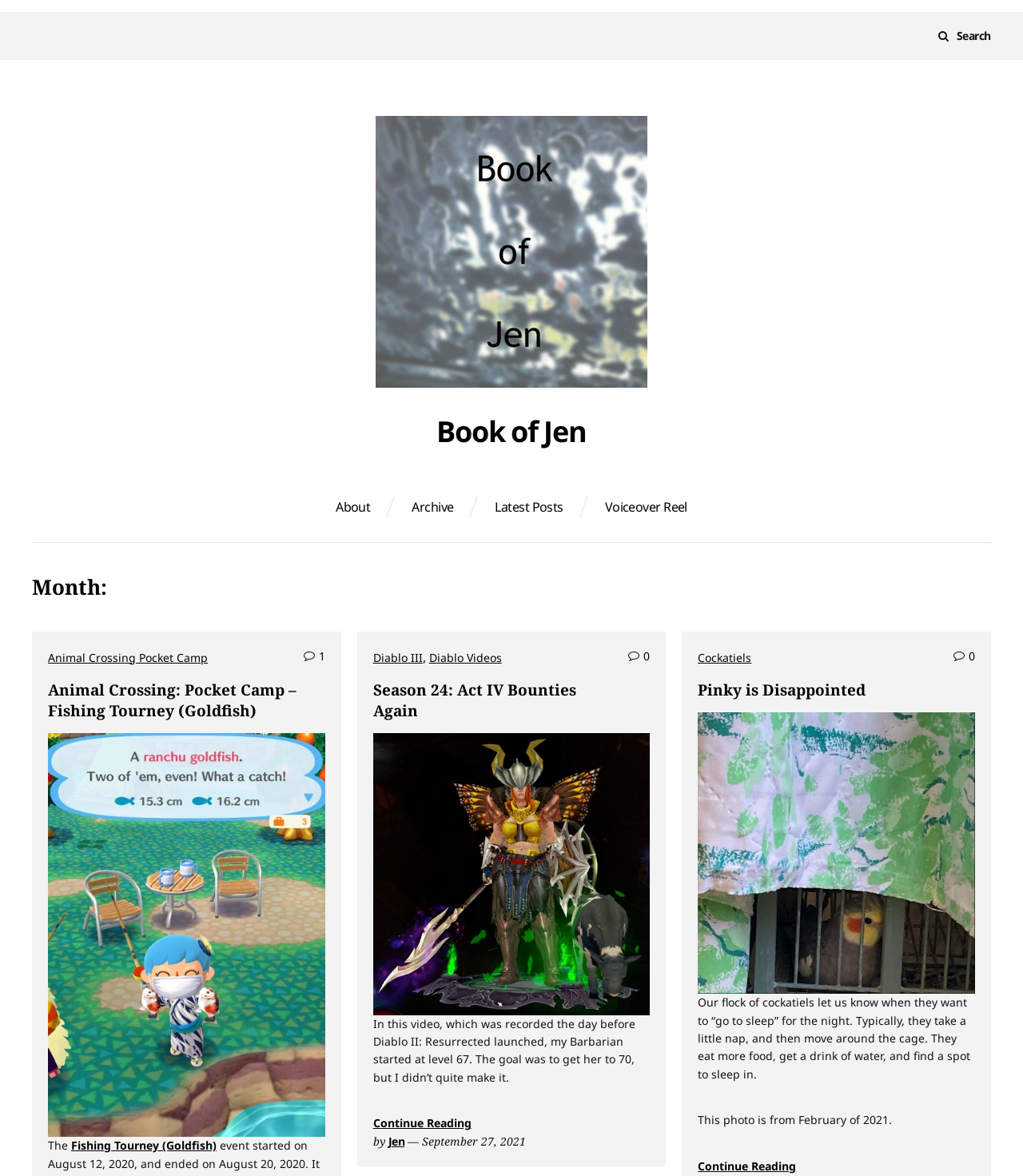Identify the bounding box coordinates for the region to click in order to carry out this instruction: "Check the post about Pinky is Disappointed". Provide the coordinates using four float numbers between 0 and 1, formatted as [left, top, right, bottom].

[0.682, 0.568, 0.926, 0.596]